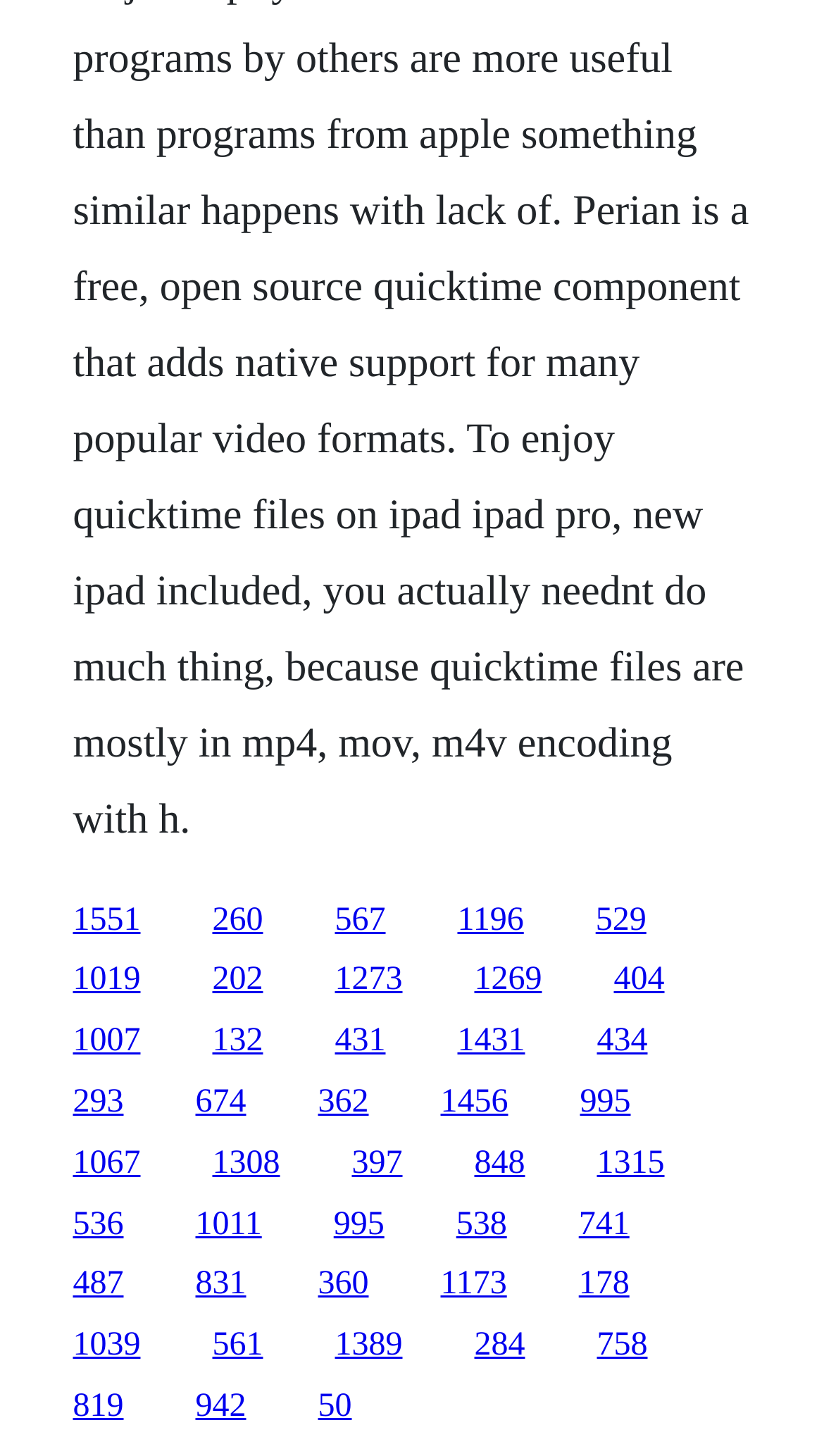Identify the bounding box for the UI element described as: "848". The coordinates should be four float numbers between 0 and 1, i.e., [left, top, right, bottom].

[0.576, 0.786, 0.637, 0.811]